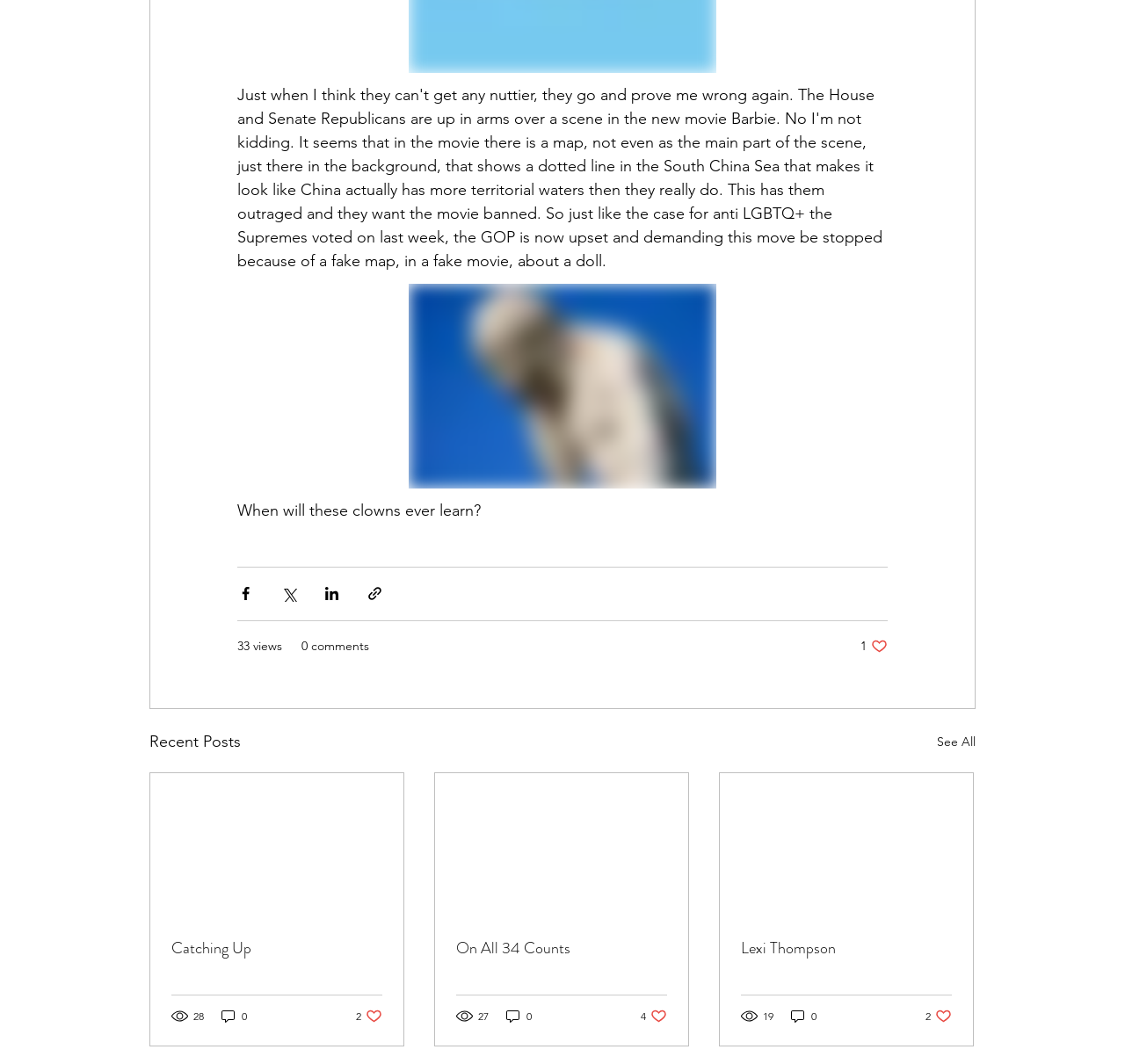Provide the bounding box coordinates for the UI element that is described by this text: "19". The coordinates should be in the form of four float numbers between 0 and 1: [left, top, right, bottom].

[0.659, 0.947, 0.689, 0.963]